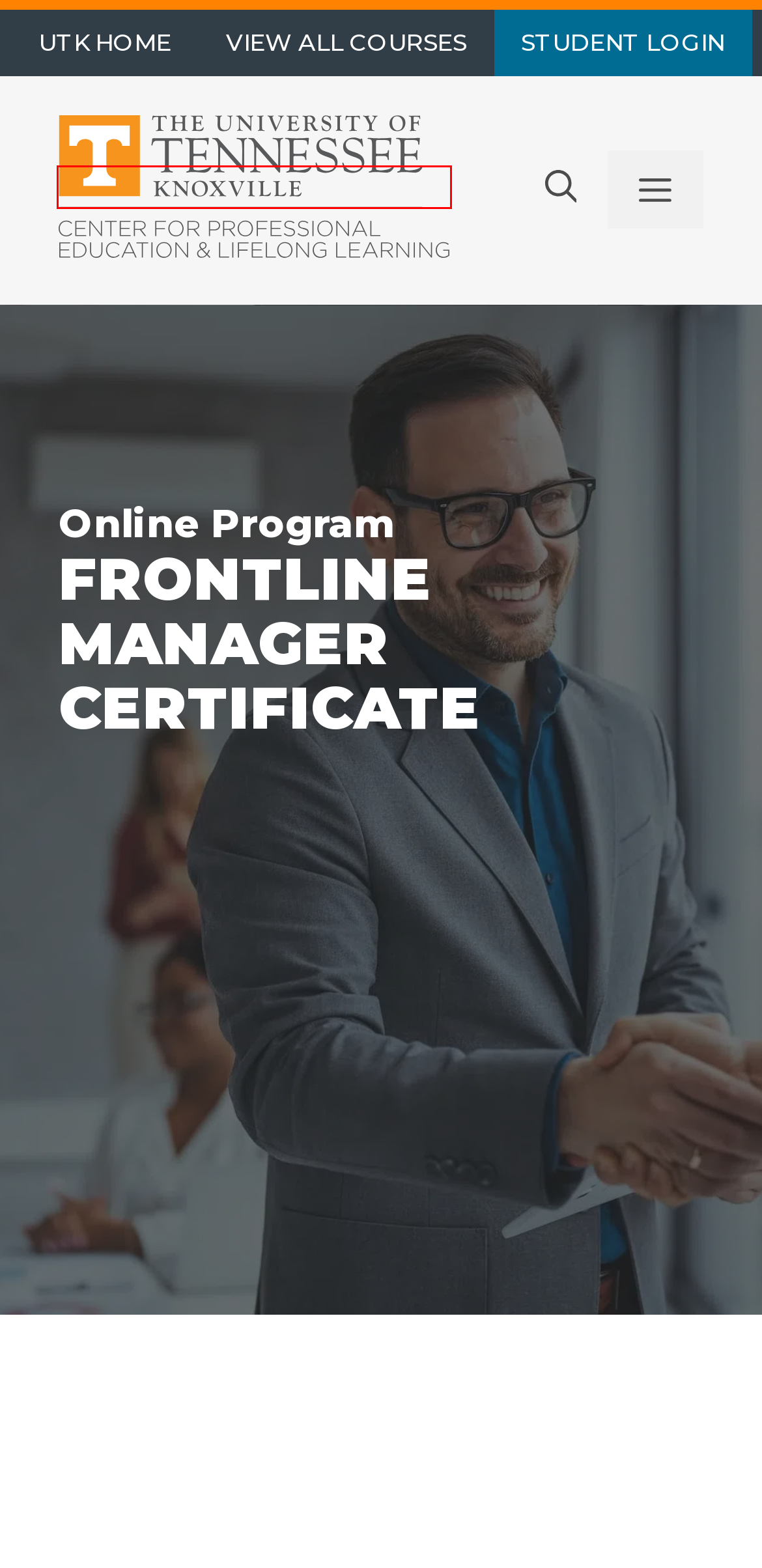Examine the screenshot of a webpage with a red bounding box around an element. Then, select the webpage description that best represents the new page after clicking the highlighted element. Here are the descriptions:
A. Office of Title IX | The University of Tennessee
B. Course Catalog | UT CPELL
C. Search Icon
D. Leadership - Certificate Program | UT CPELL
E. Registration Information | UT CPELL
F. Professional and Continuing Education Programs | UT CPELL
G. Project Management Certificate Program | UT CPELL
H. Public Safety | The University of Tennessee, Knoxville

F